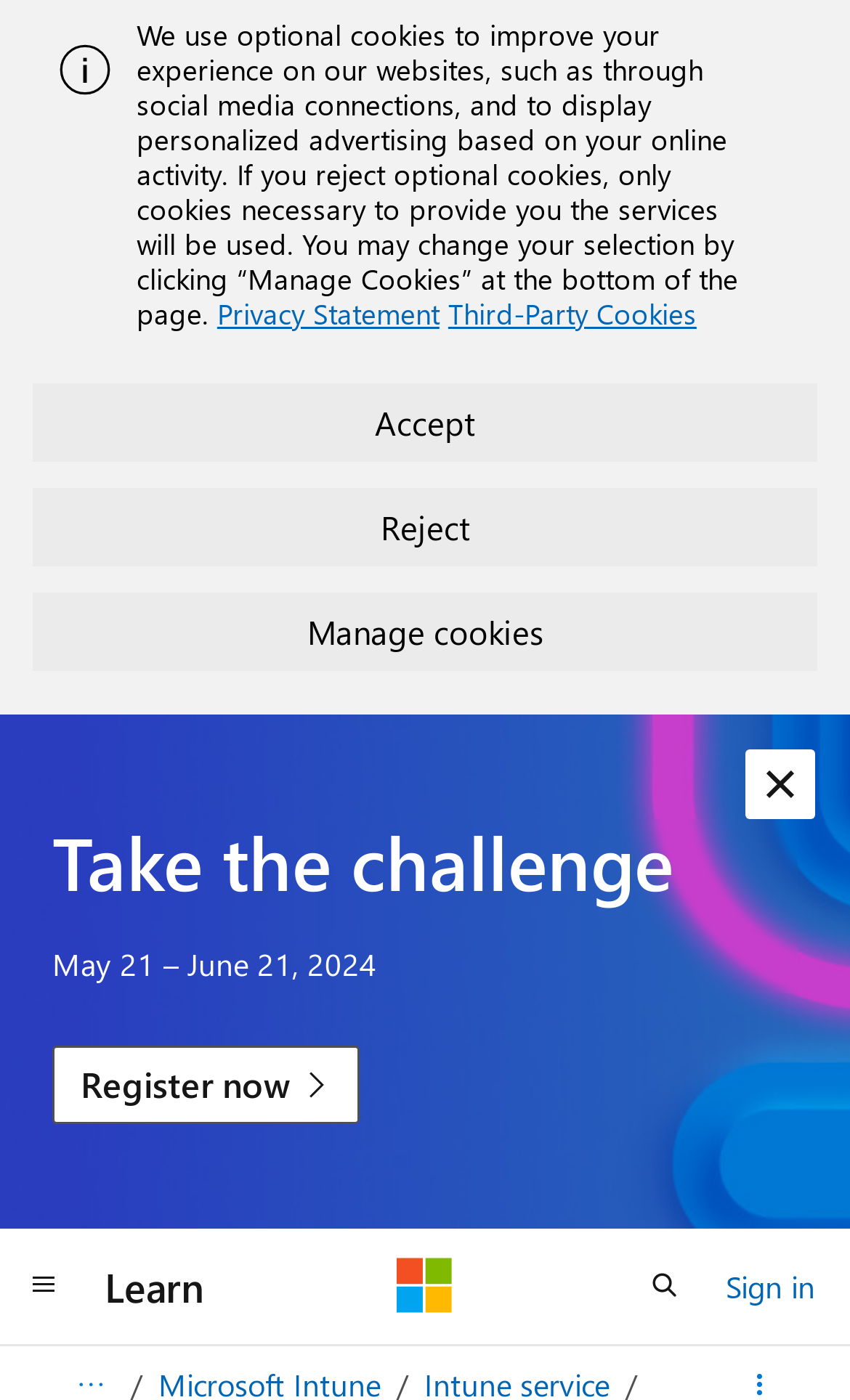Please identify the bounding box coordinates of the region to click in order to complete the task: "Open search". The coordinates must be four float numbers between 0 and 1, specified as [left, top, right, bottom].

[0.731, 0.891, 0.833, 0.947]